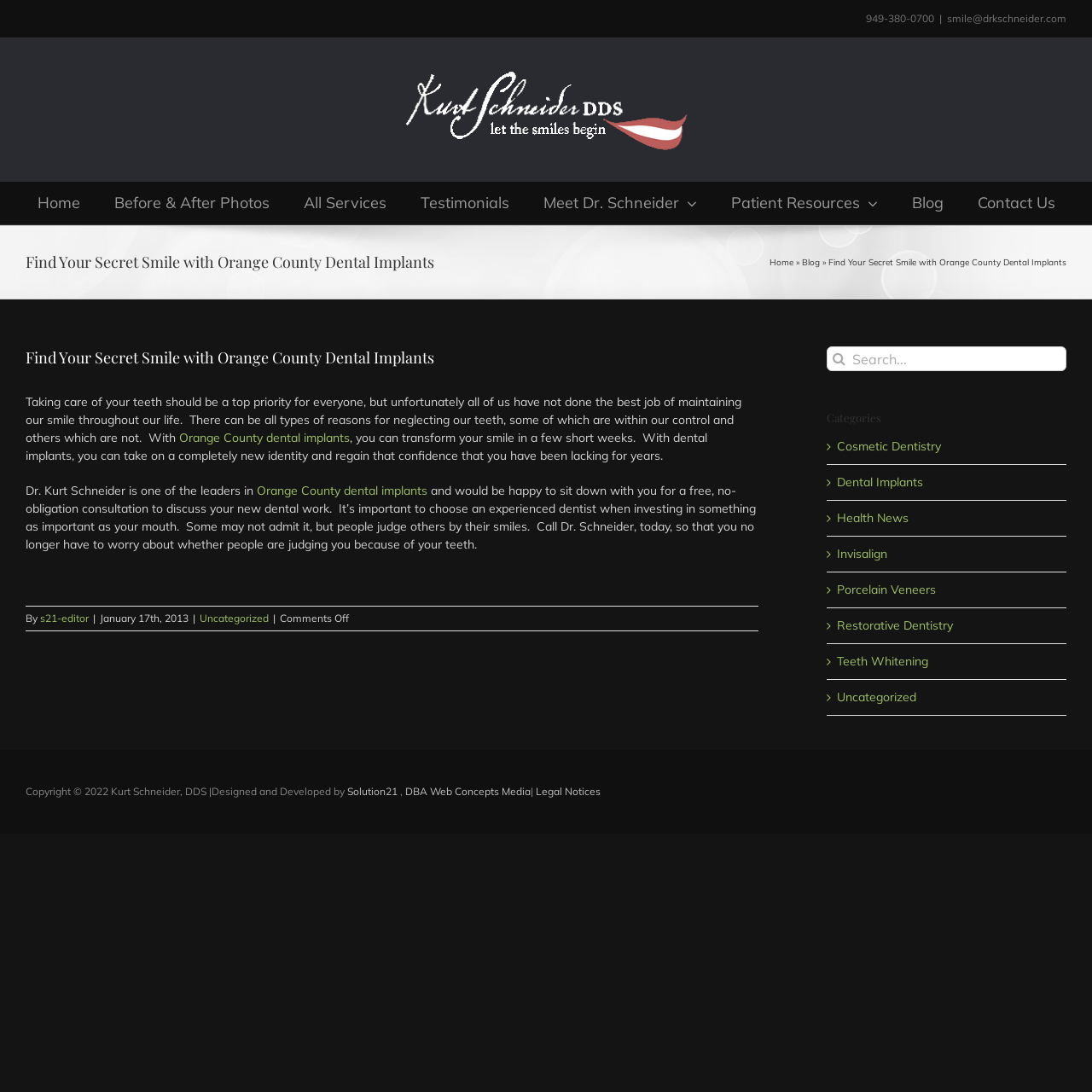Could you please study the image and provide a detailed answer to the question:
What is the name of the dentist?

I found the name of the dentist by looking at the logo on the top-left corner of the webpage, which says 'Kurt Schneider, DDS Logo', and also by reading the text in the main content area, which mentions 'Dr. Kurt Schneider'.